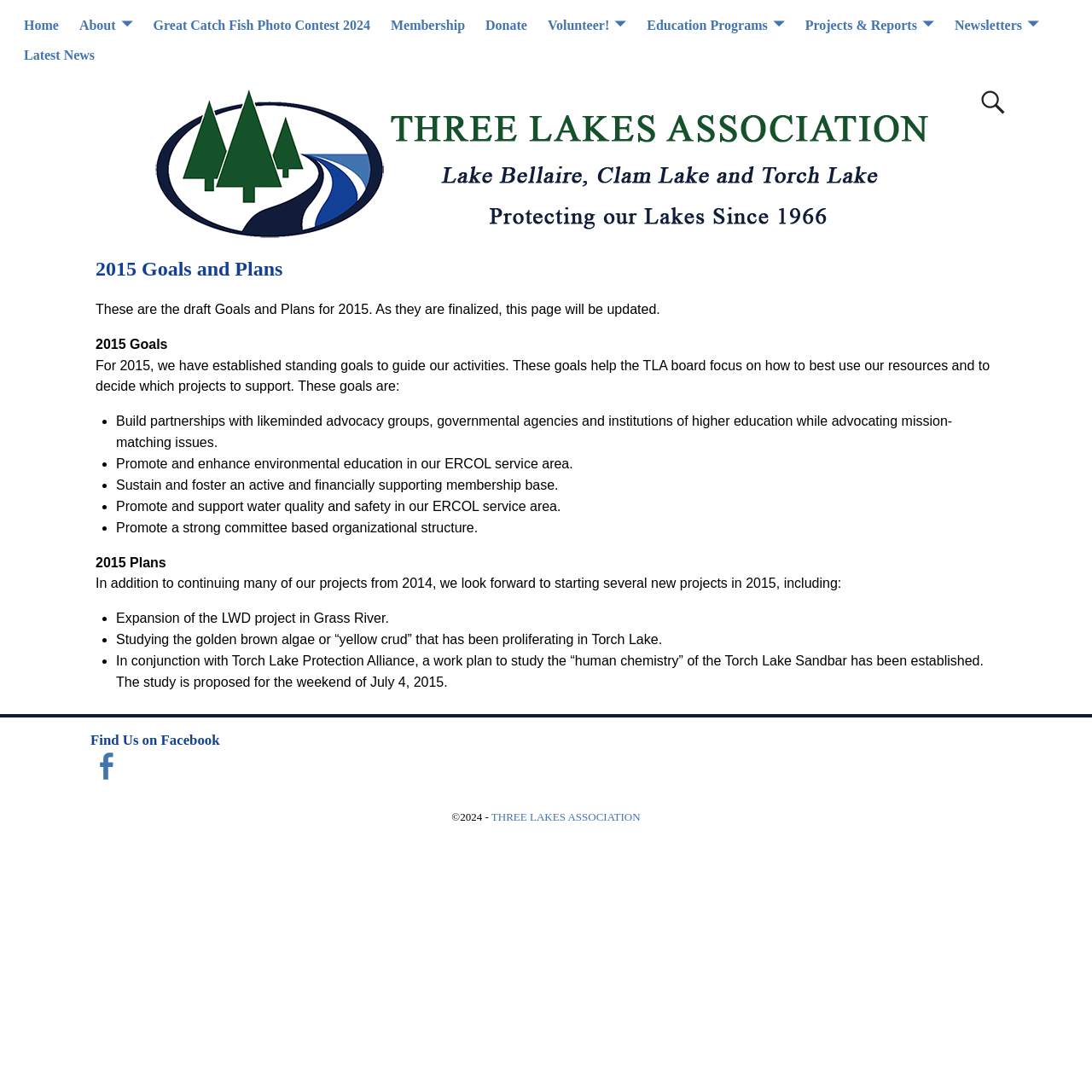Please answer the following question using a single word or phrase: 
What is one of the new projects planned for 2015?

Expansion of the LWD project in Grass River